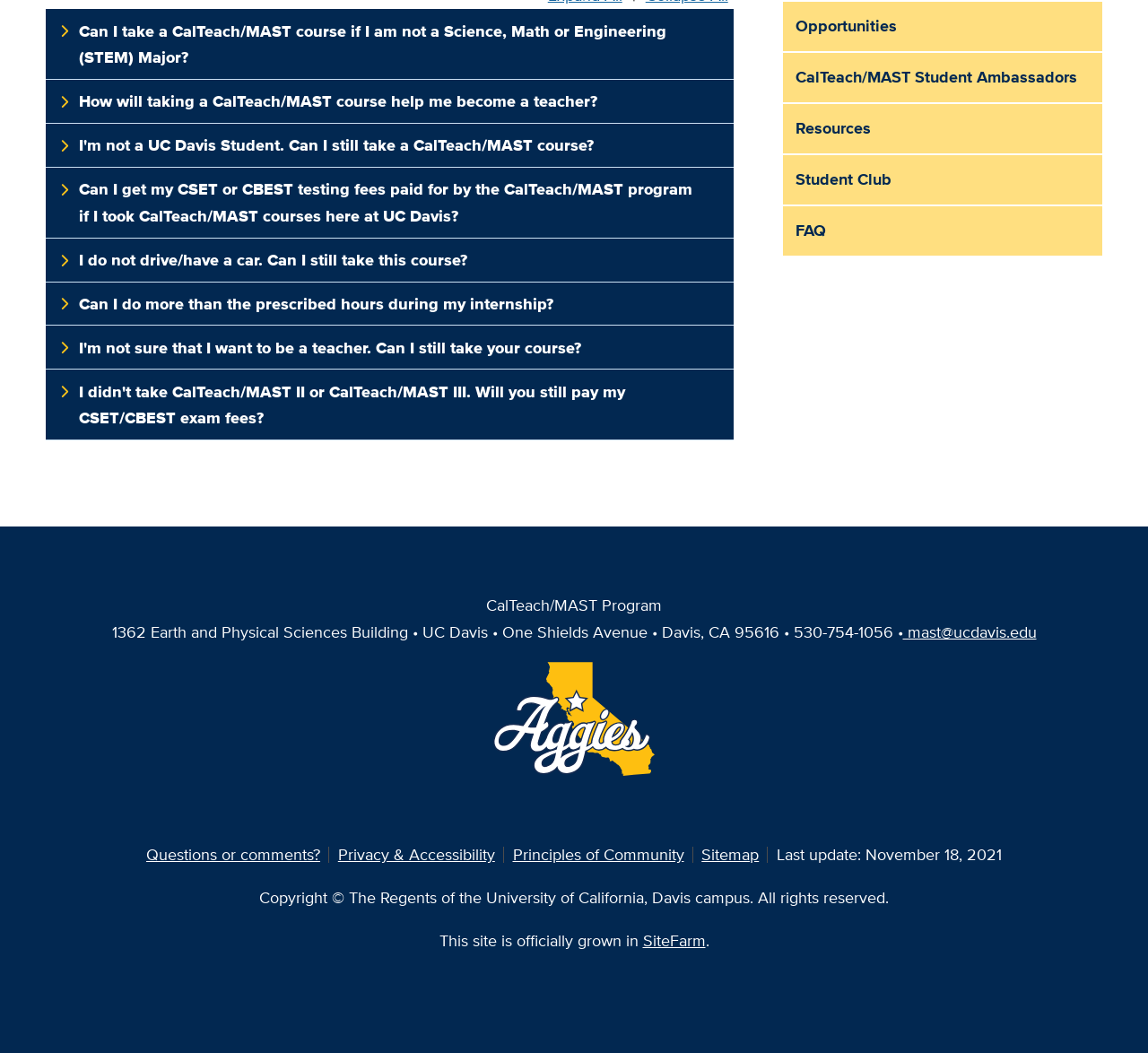From the element description Learn More, predict the bounding box coordinates of the UI element. The coordinates must be specified in the format (top-left x, top-left y, bottom-right x, bottom-right y) and should be within the 0 to 1 range.

None